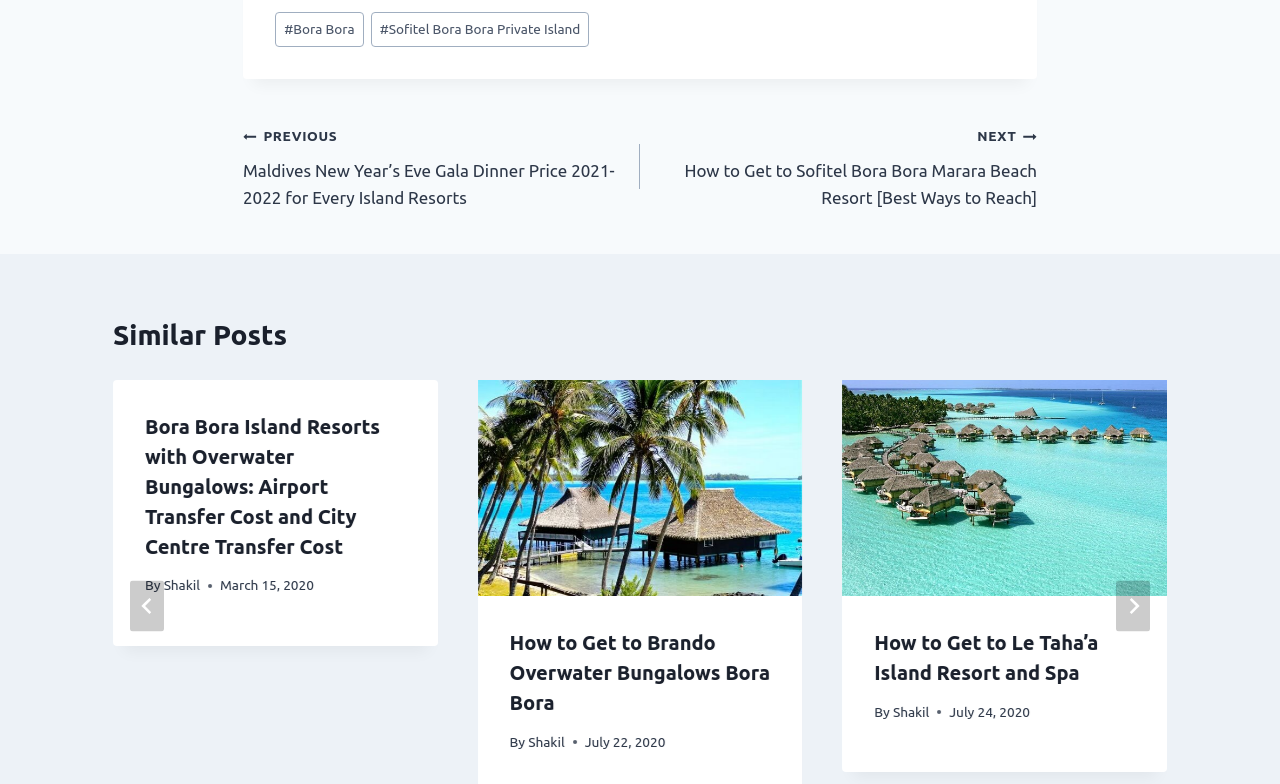How many similar posts are shown?
Refer to the image and provide a detailed answer to the question.

I counted the number of articles under the 'Similar Posts' heading and found three articles with links and images.